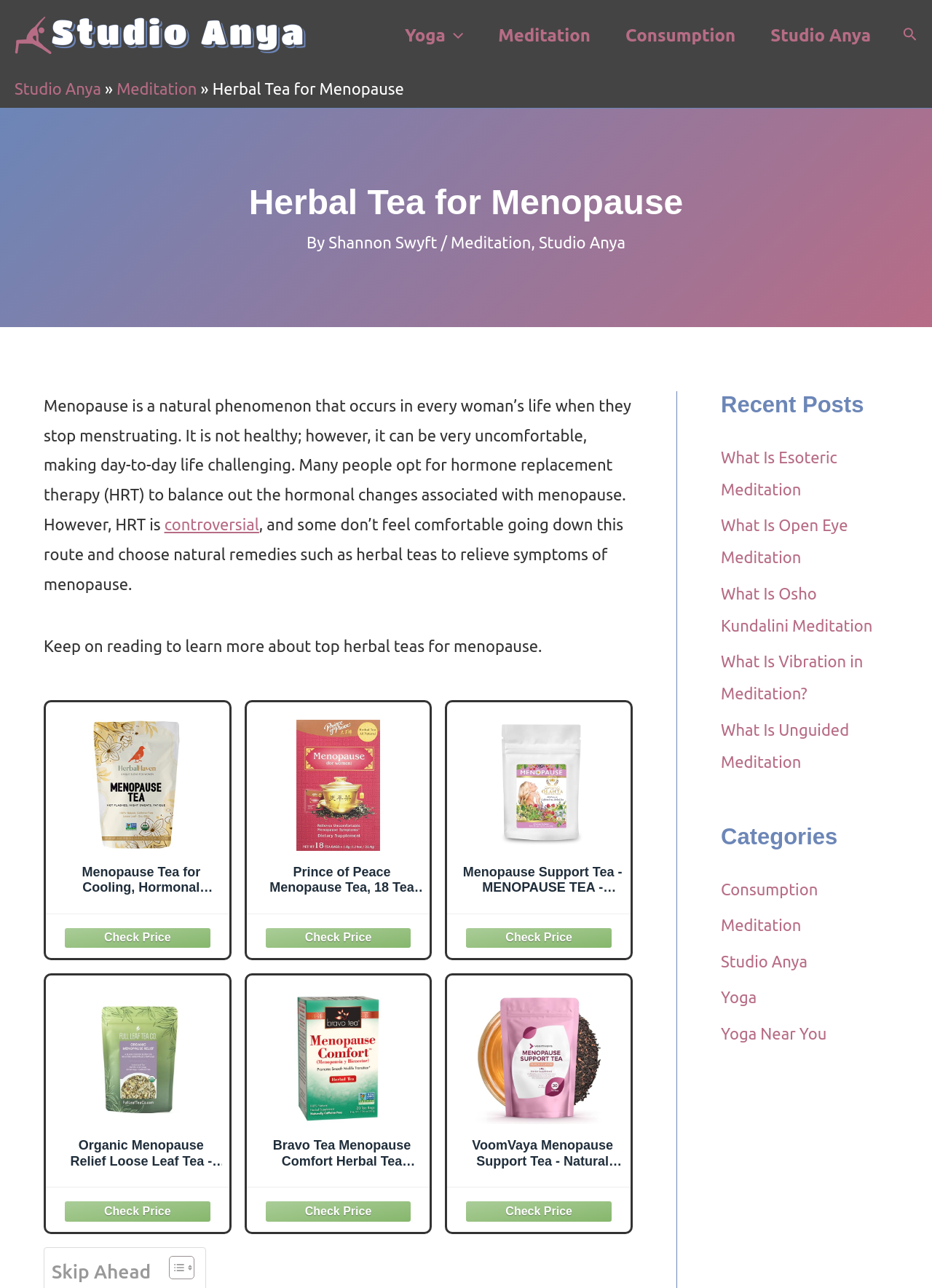Please provide a comprehensive response to the question based on the details in the image: What is the category of the blog post 'What Is Esoteric Meditation'?

I found the category of the blog post by reading the text 'Recent Posts' and then finding the link 'What Is Esoteric Meditation' which is categorized under 'Meditation'.